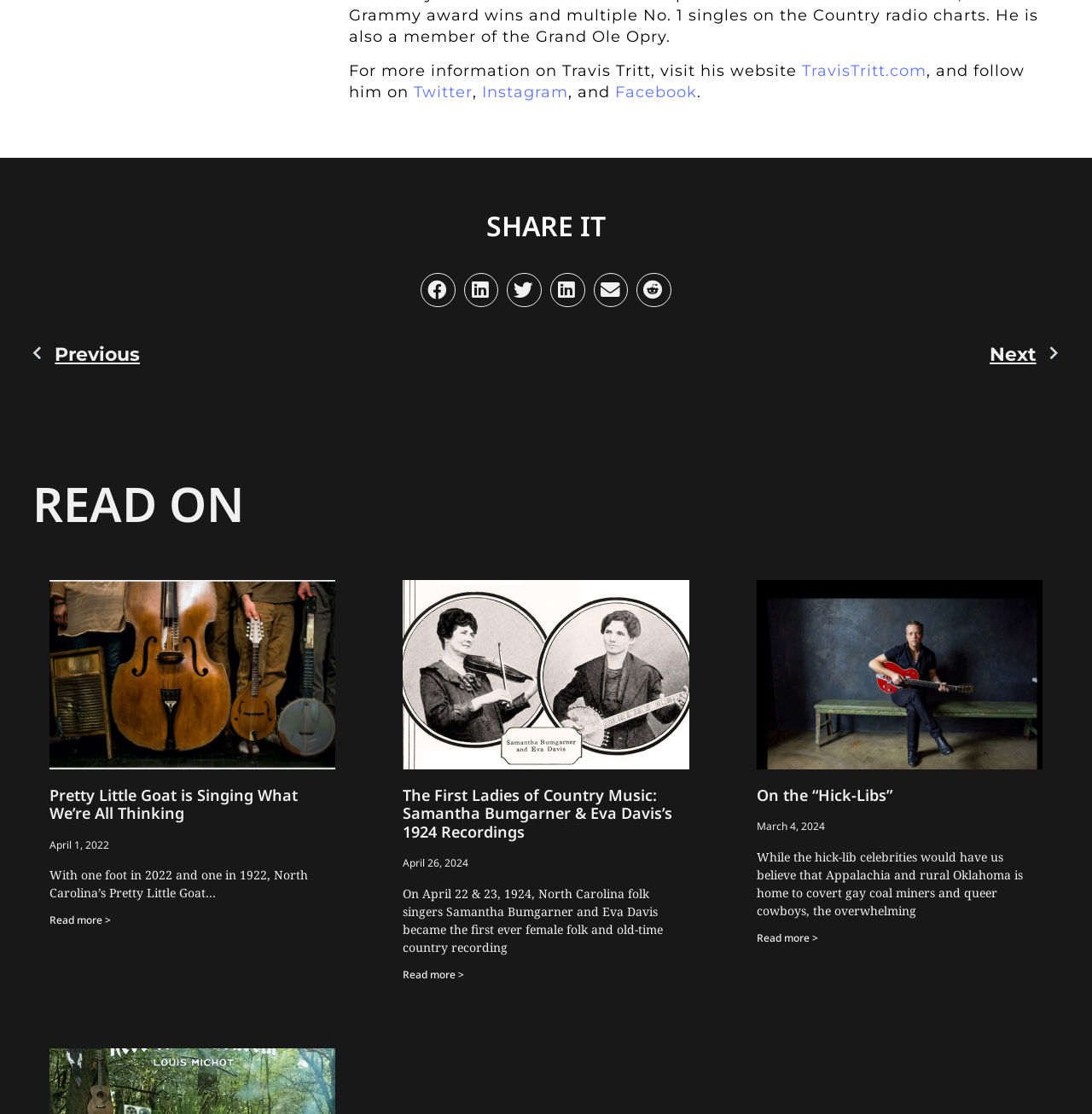Identify the bounding box coordinates of the part that should be clicked to carry out this instruction: "Read more about Pretty Little Goat is Singing What We’re All Thinking".

[0.046, 0.82, 0.102, 0.833]